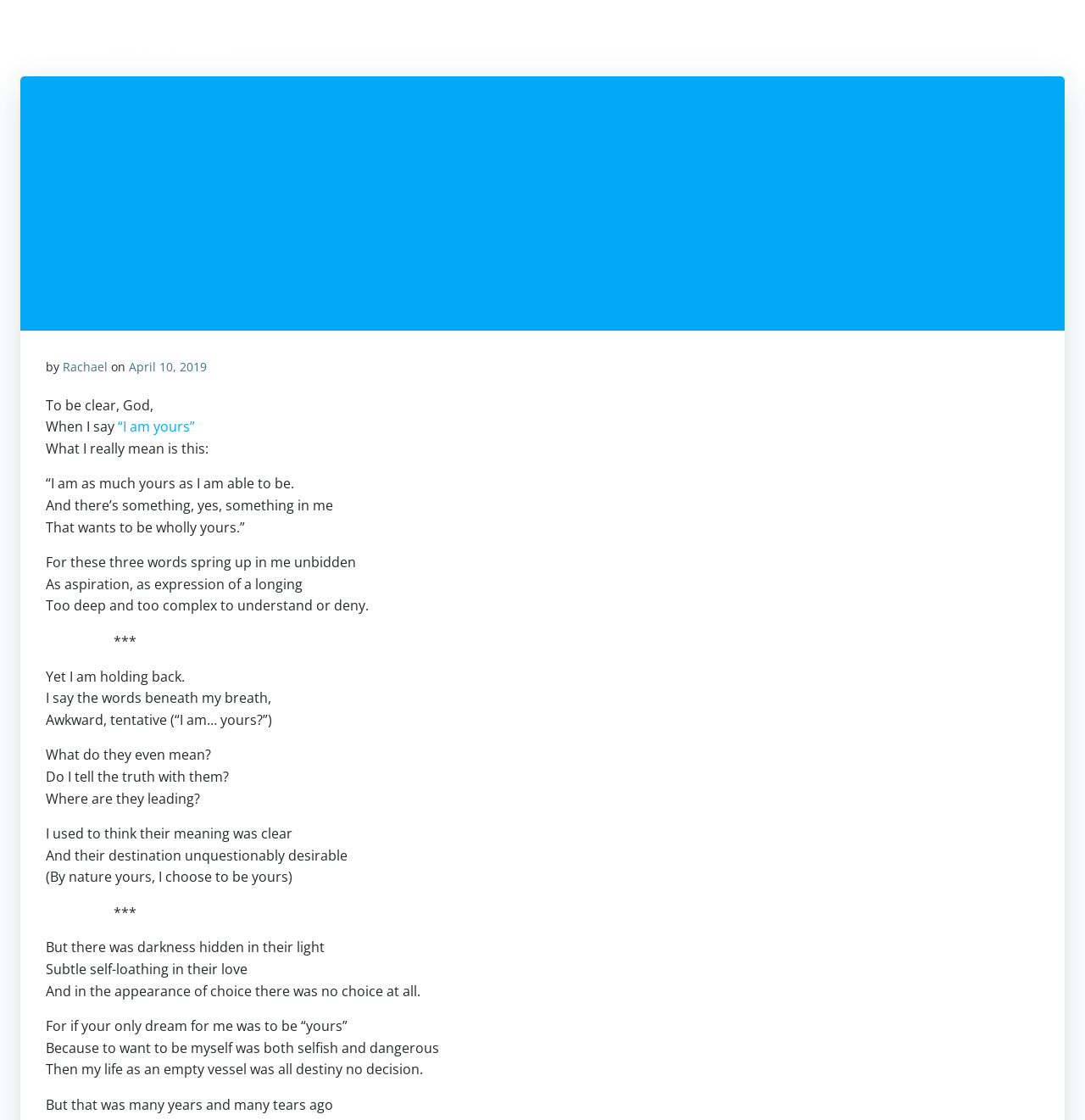Examine the image and give a thorough answer to the following question:
What is the tone of the poem?

The tone of the poem is reflective, as the speaker seems to be introspecting and questioning their own desires and motivations, using phrases like 'What do they even mean?' and 'Where are they leading?'.